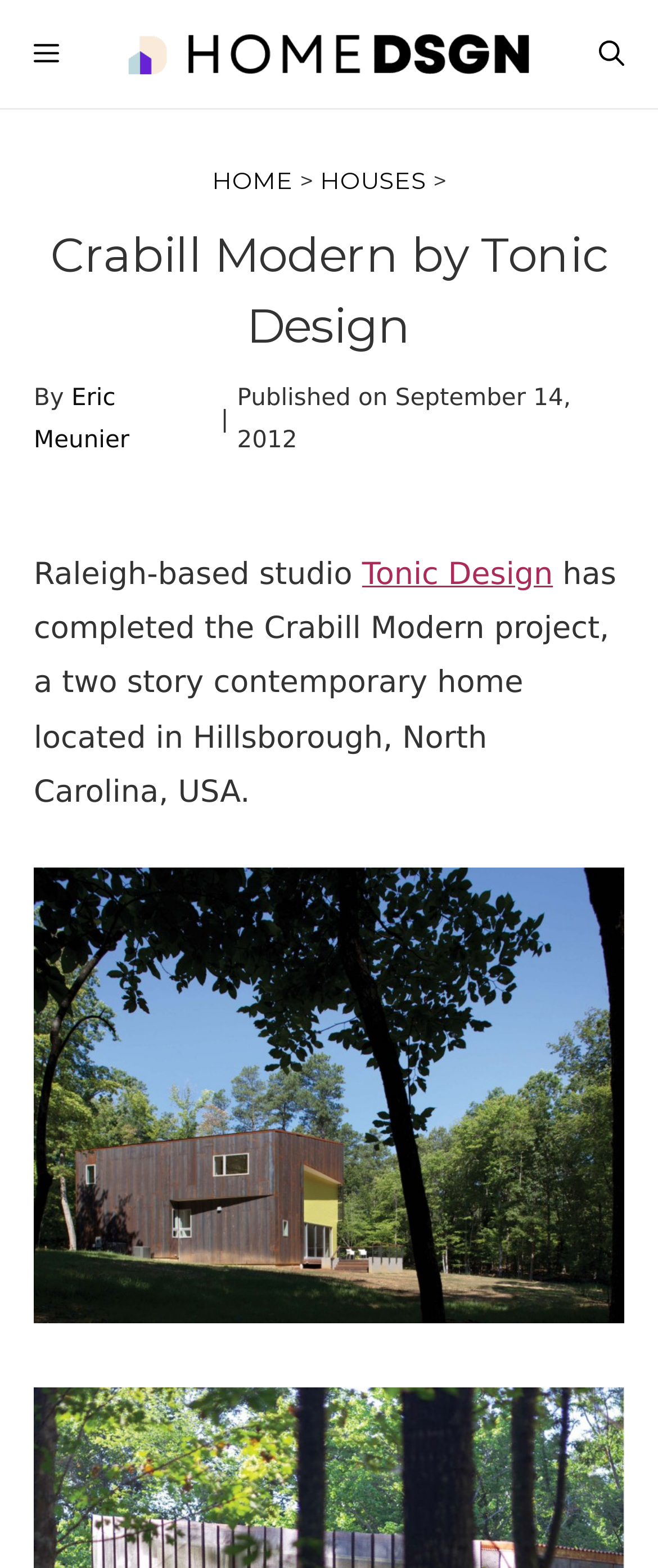Provide the bounding box for the UI element matching this description: "Eric Meunier".

[0.051, 0.246, 0.197, 0.29]